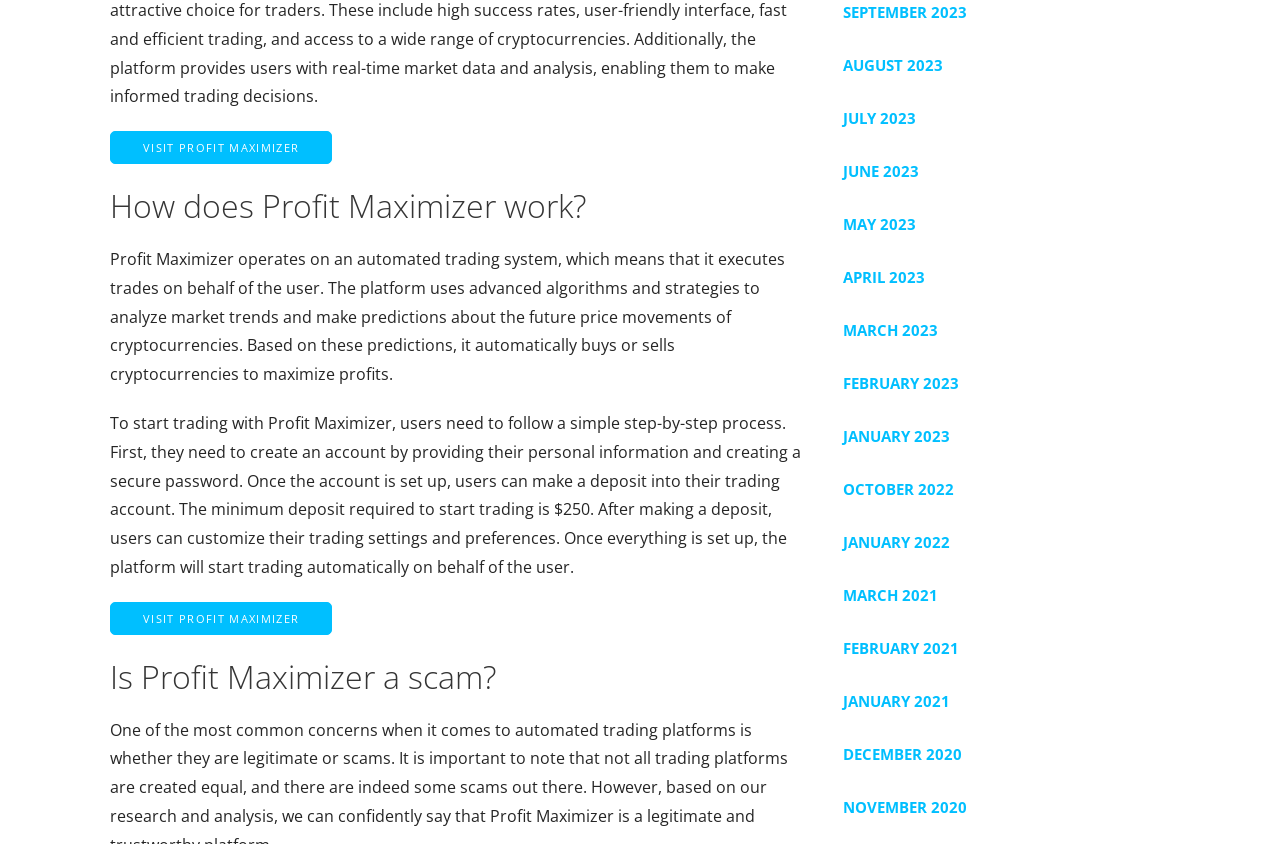How many links are available for different months on the webpage?
Using the visual information from the image, give a one-word or short-phrase answer.

16